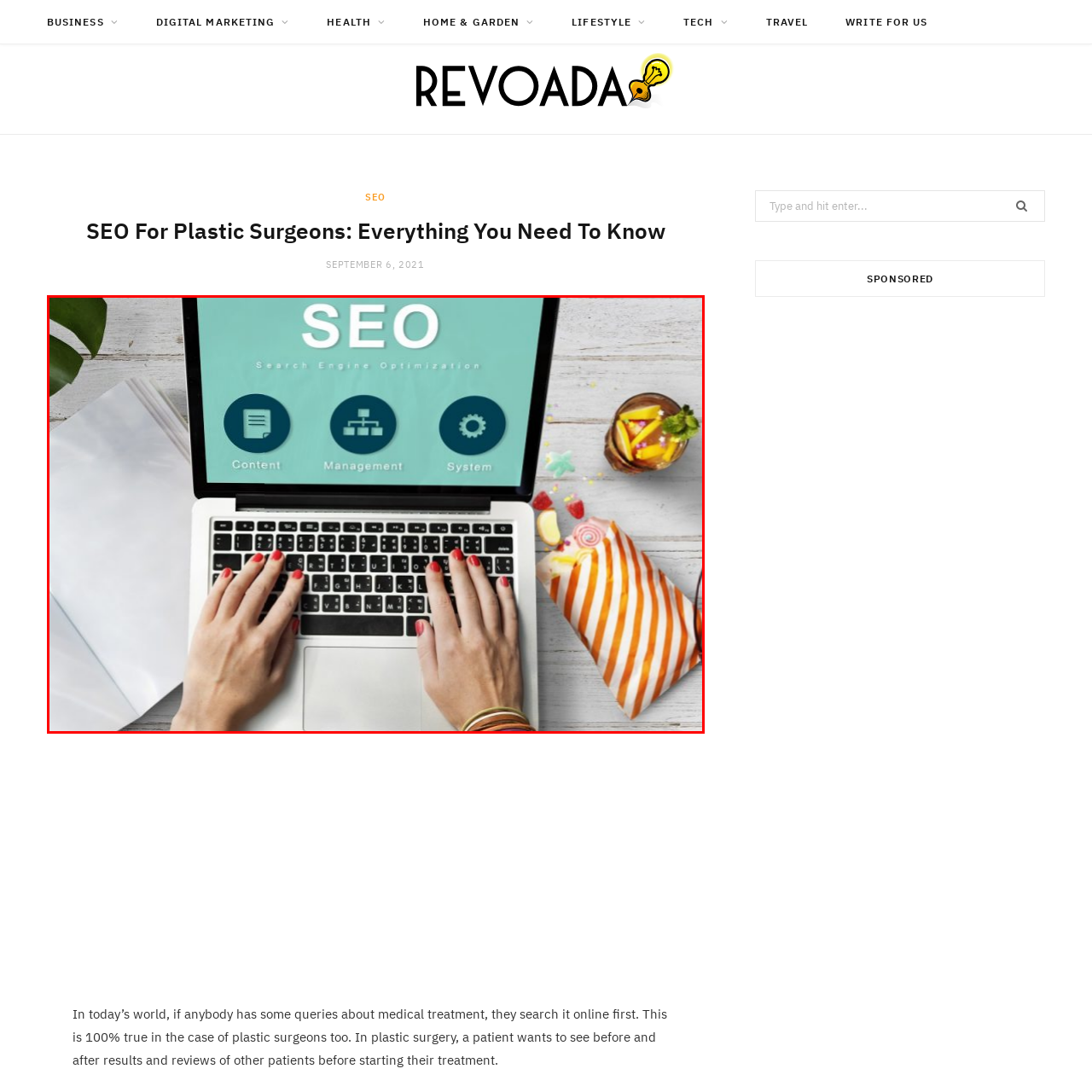Generate a detailed caption for the picture within the red-bordered area.

In this image, a person with manicured red nails is engaged in typing on a laptop that displays a visually appealing interface focused on SEO (Search Engine Optimization). The background showcases a light, wooden surface, which contrasts nicely with the sleek design of the laptop. On the screen, the letters "SEO" are prominently featured, along with the text "Search Engine Optimization." Below this title, there are three circular icons labeled "Content," "Management," and "System," indicating different components related to SEO strategies. To the right of the laptop, a small dish filled with colorful snacks and a piece of stationery can be seen, adding a casual and creative atmosphere to the workspace. This image effectively symbolizes the integration of digital marketing with practical workspace setup, particularly for professionals in the plastic surgery industry who may seek to enhance their online presence.